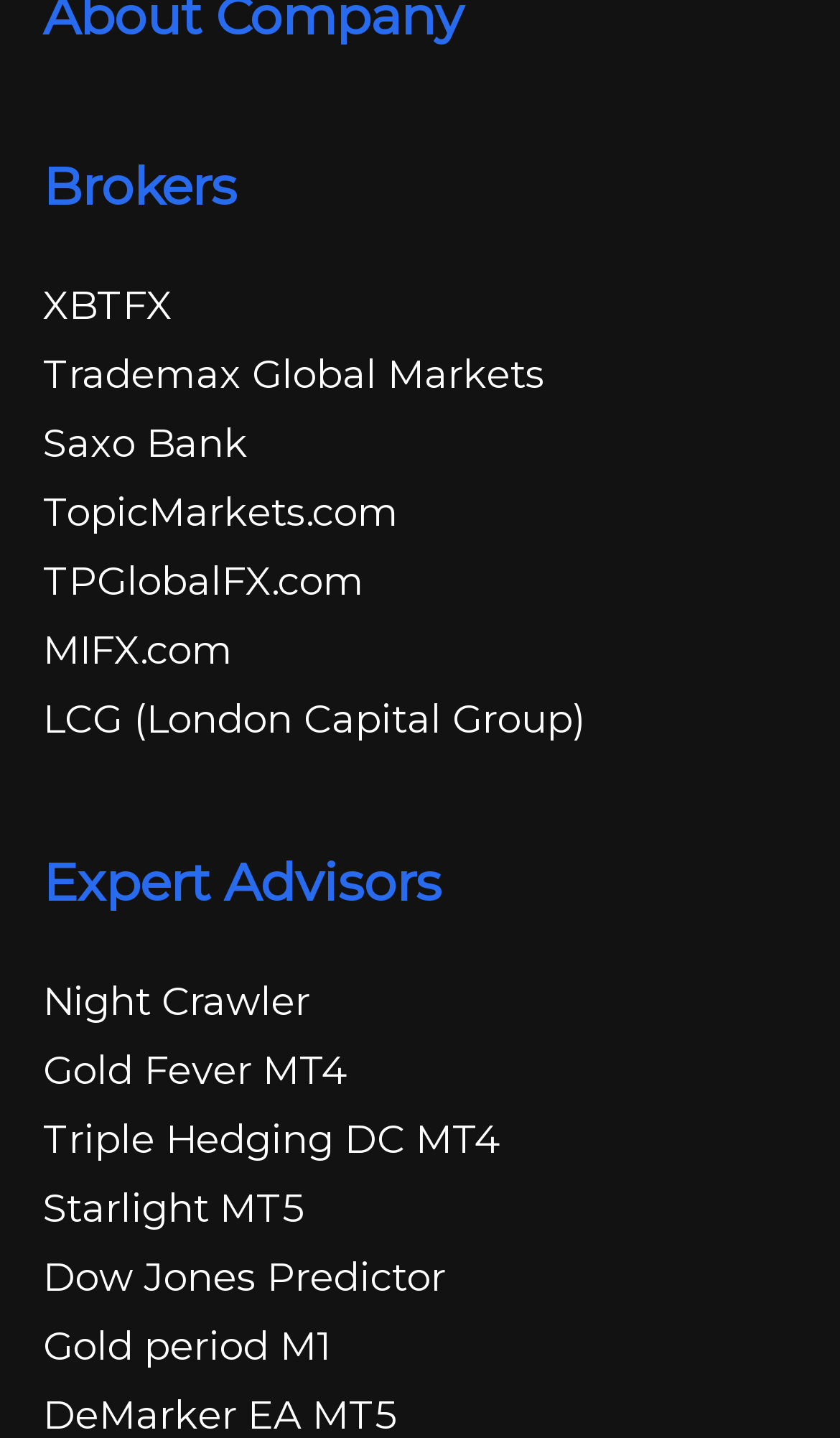Mark the bounding box of the element that matches the following description: "Gold period M1".

[0.051, 0.921, 0.392, 0.954]